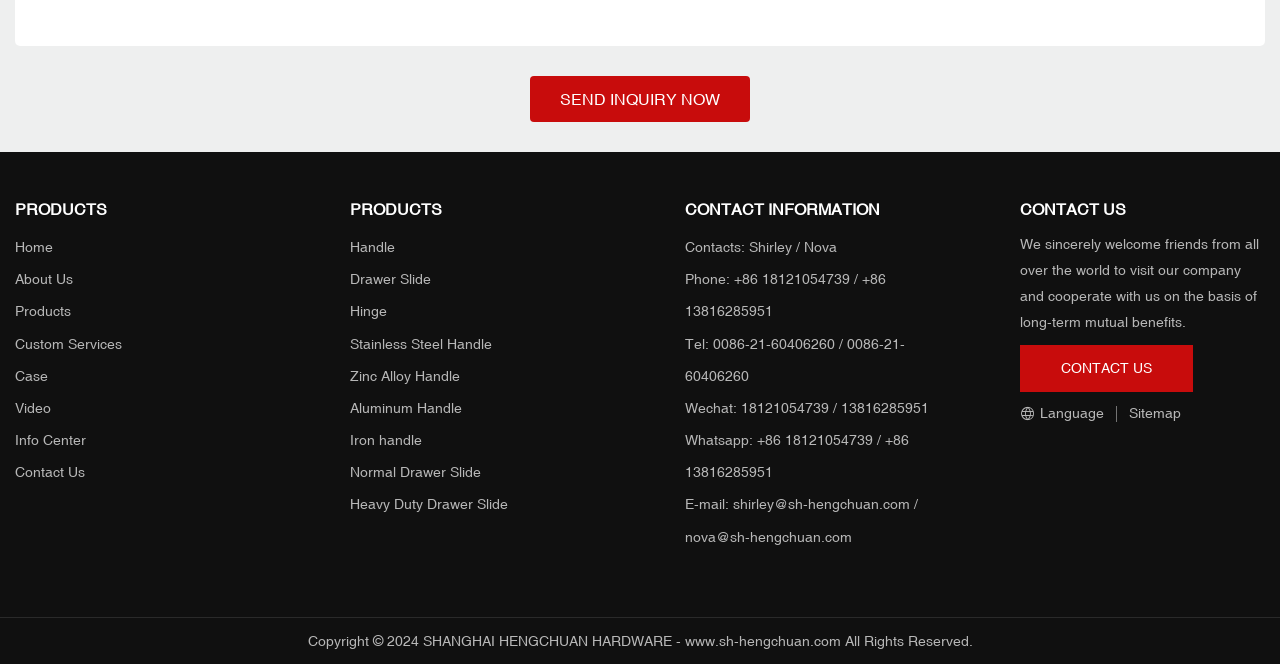Please identify the bounding box coordinates of the area that needs to be clicked to follow this instruction: "Go to the 'Home' page".

[0.012, 0.36, 0.041, 0.384]